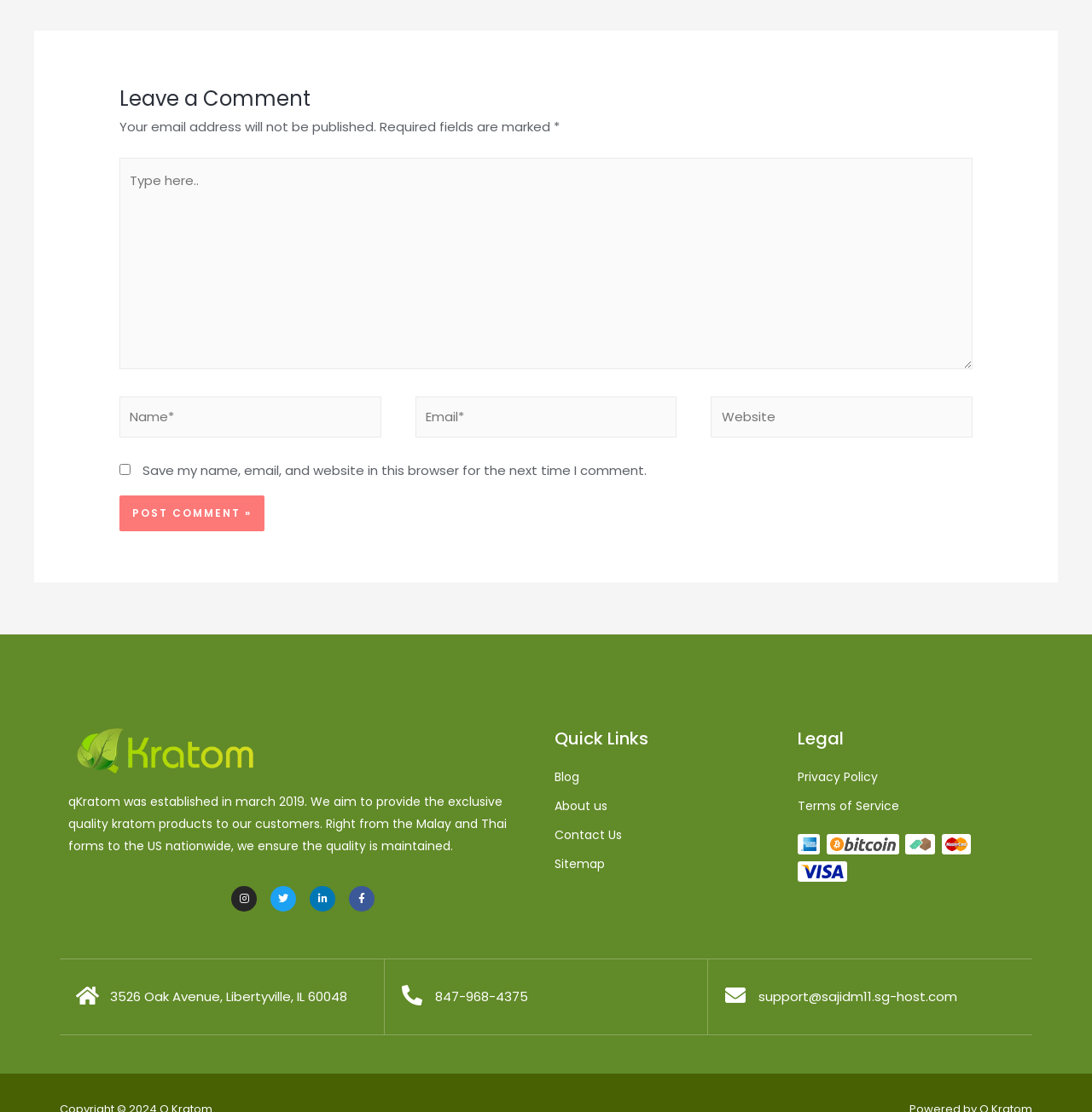Please determine the bounding box coordinates of the element's region to click for the following instruction: "Go to About us".

[0.508, 0.715, 0.715, 0.735]